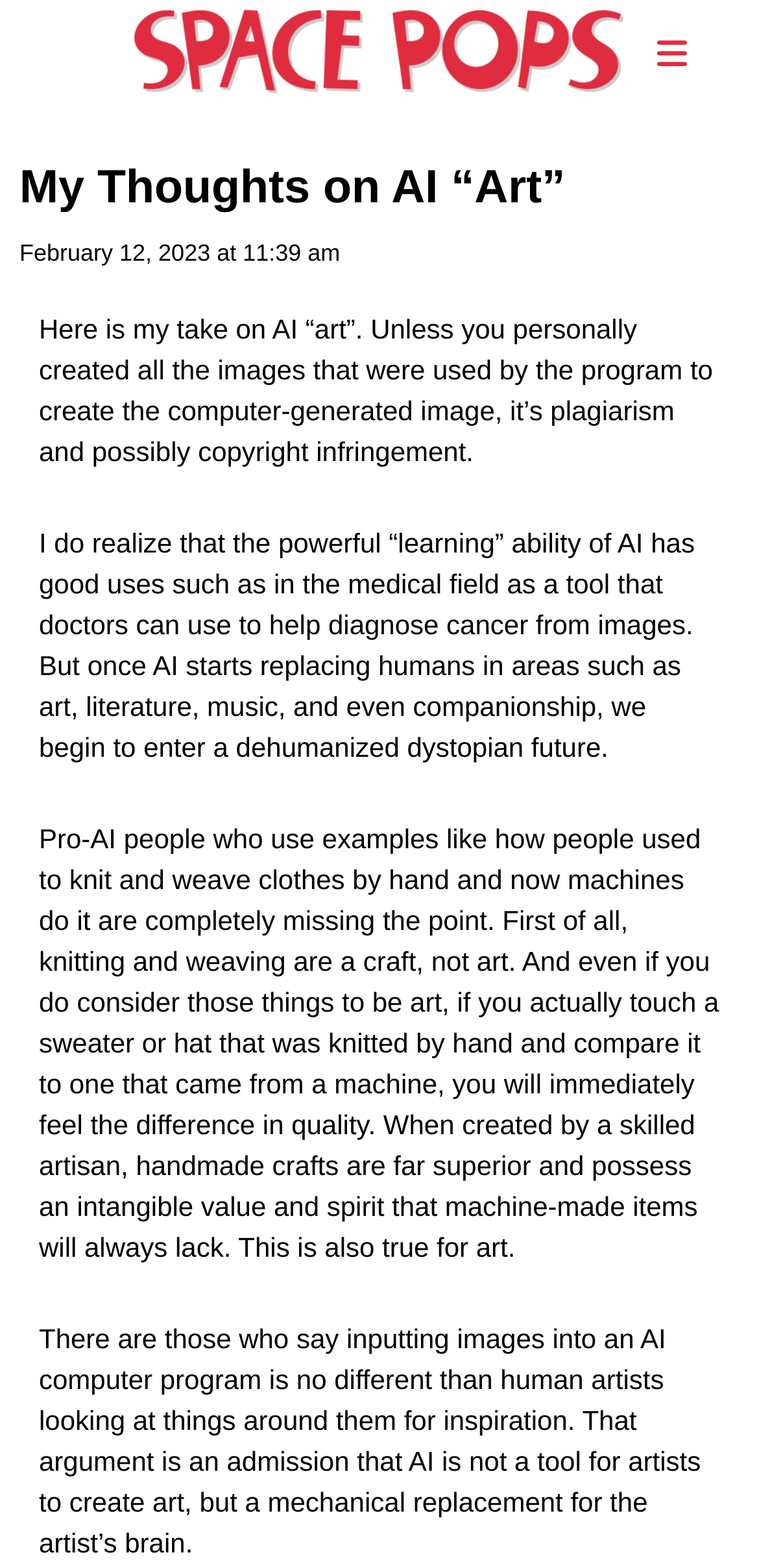Describe the webpage meticulously, covering all significant aspects.

The webpage is a blog post titled "My Thoughts on AI 'Art' - Space Pops" with a header section at the top. The header contains a logo image on the left and a link with an icon on the right. Below the header, there is a main heading "My Thoughts on AI 'Art'" followed by a subheading and a date "February 12, 2023 at 11:39 am".

The main content of the webpage is divided into four paragraphs. The first paragraph is accompanied by a figure, which is likely an image related to AI-generated art. The text in this paragraph discusses the author's opinion on AI-generated art, stating that it is plagiarism and copyright infringement unless the creator personally generated all the images used.

The second paragraph is positioned below the first one and discusses the benefits of AI in fields like medicine, but expresses concern about AI replacing humans in areas like art, literature, and music. The third paragraph is located below the second one and compares AI-generated art to handmade crafts, arguing that handmade items possess an intangible value and spirit that machine-made items lack.

The fourth and final paragraph is positioned at the bottom of the page and argues that inputting images into an AI program is not the same as human artists seeking inspiration from their surroundings, implying that AI is a replacement for the artist's brain rather than a tool for creation. Overall, the webpage presents a critical perspective on AI-generated art and its implications for human creativity.